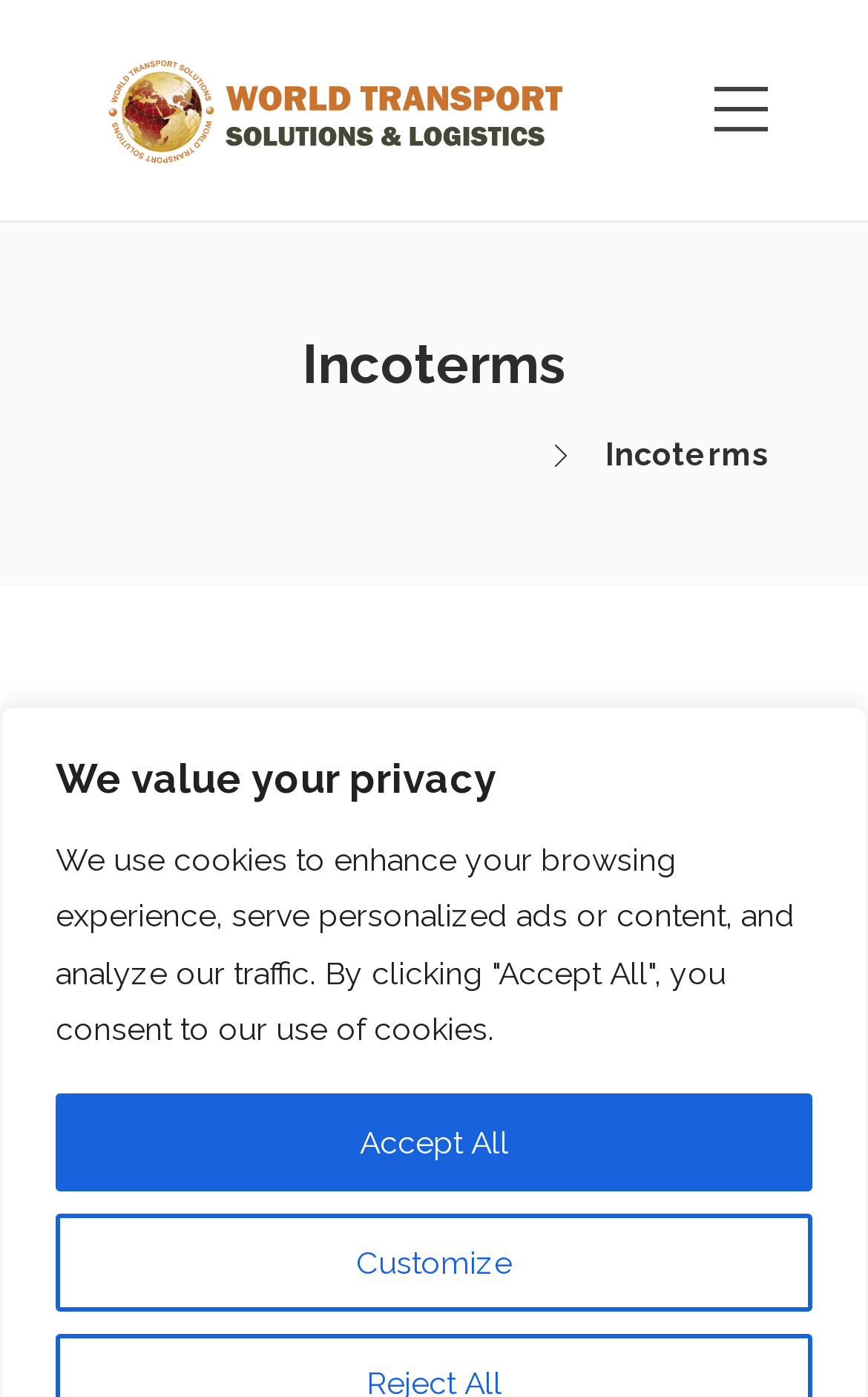Please answer the following question using a single word or phrase: 
What is the name of the company?

World Transport Solutions & Logistics, S.L.